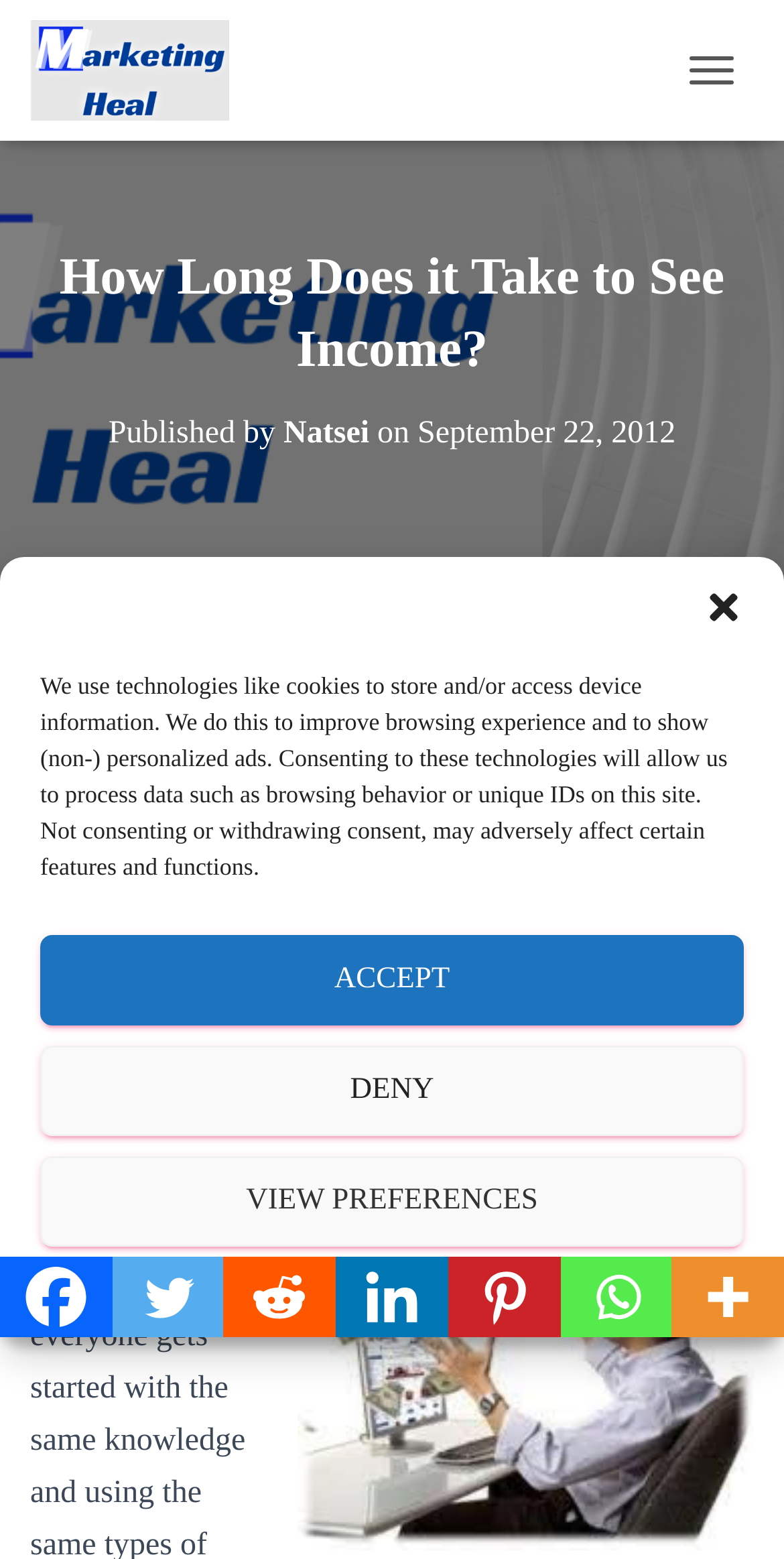Can you specify the bounding box coordinates of the area that needs to be clicked to fulfill the following instruction: "Read more about the author on Linkedin"?

[0.344, 0.448, 0.433, 0.493]